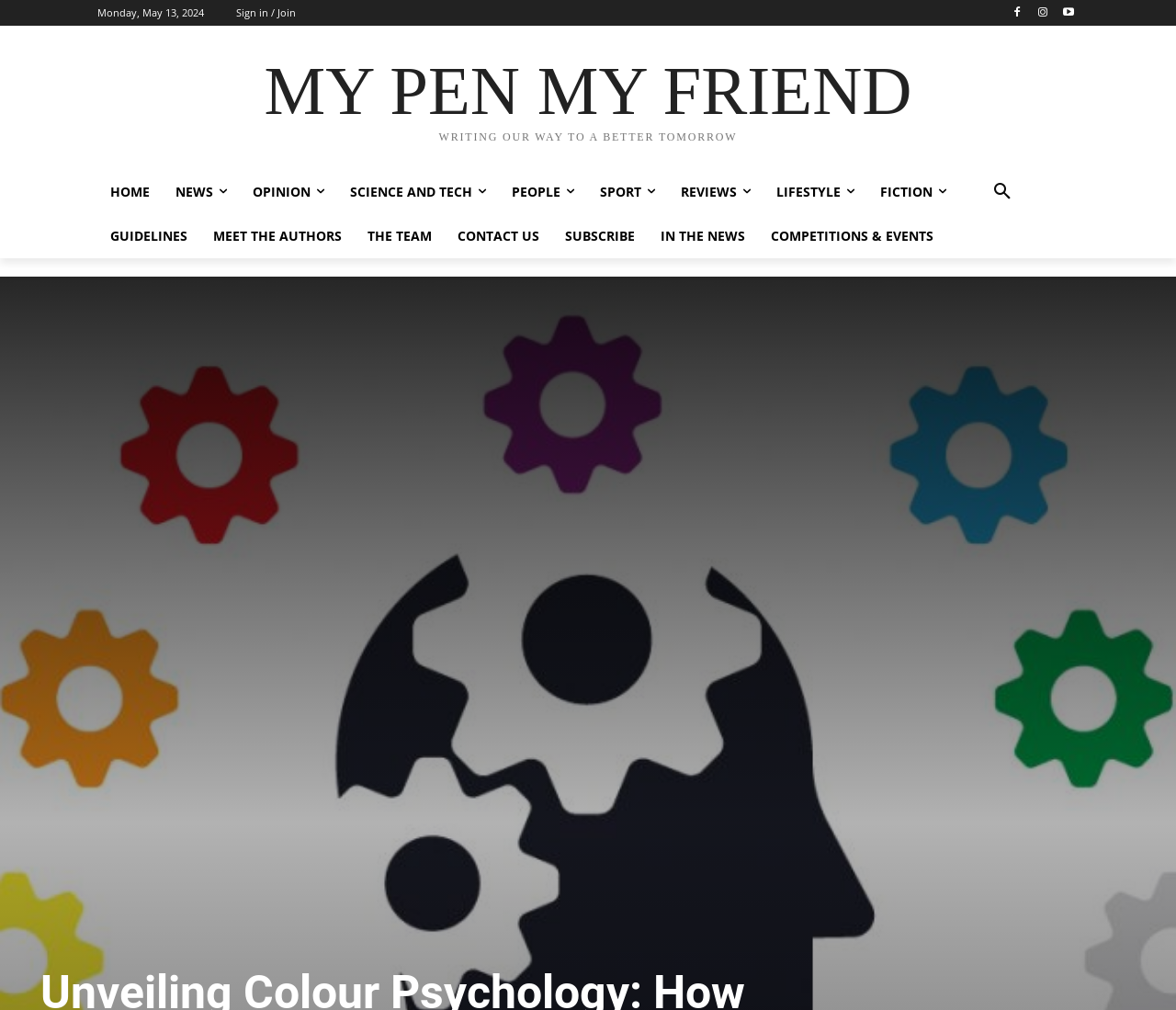Please identify the bounding box coordinates of the element I need to click to follow this instruction: "Contact the team".

[0.378, 0.212, 0.47, 0.255]